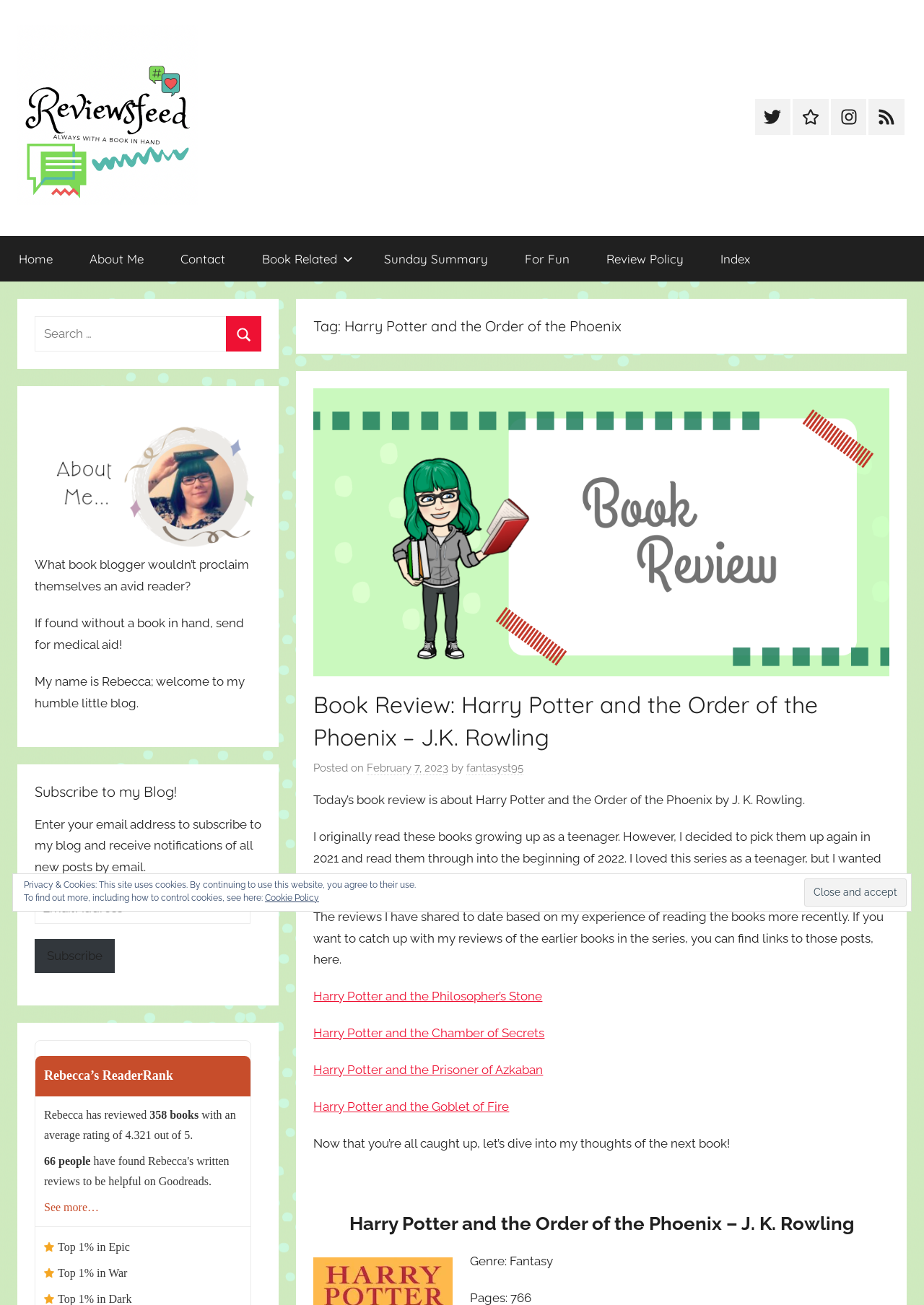What is the title of the book being reviewed?
Based on the image, give a concise answer in the form of a single word or short phrase.

Harry Potter and the Order of the Phoenix